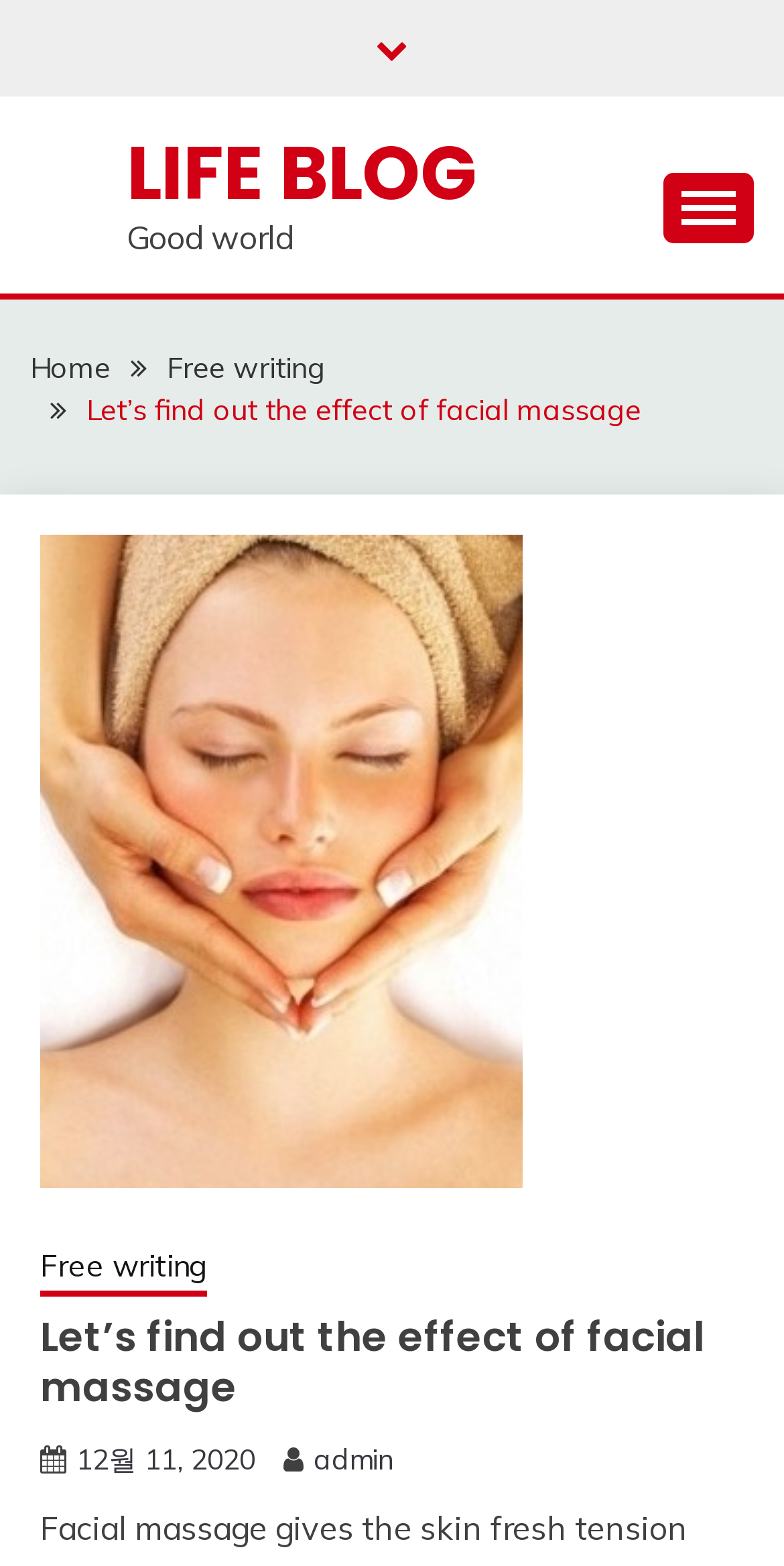Describe all the visual and textual components of the webpage comprehensively.

The webpage is about the effect of facial massage, with the title "Let's find out the effect of facial massage" at the top. Below the title, there is a navigation menu with links to "Home", "Free writing", and the current page. To the right of the navigation menu, there is a button to expand or collapse the primary menu.

On the left side of the page, there is a figure with an image of a massage, taking up most of the vertical space. Above the image, there is a link to "Free writing". Below the image, there is a heading with the same title as the page, "Let’s find out the effect of facial massage". 

Under the heading, there are links to the publication date "12월 11, 2020" and the author "admin". At the bottom right of the page, there is a link with a icon. There are also some static text "Good world" and a link to "LIFE BLOG" at the top of the page.